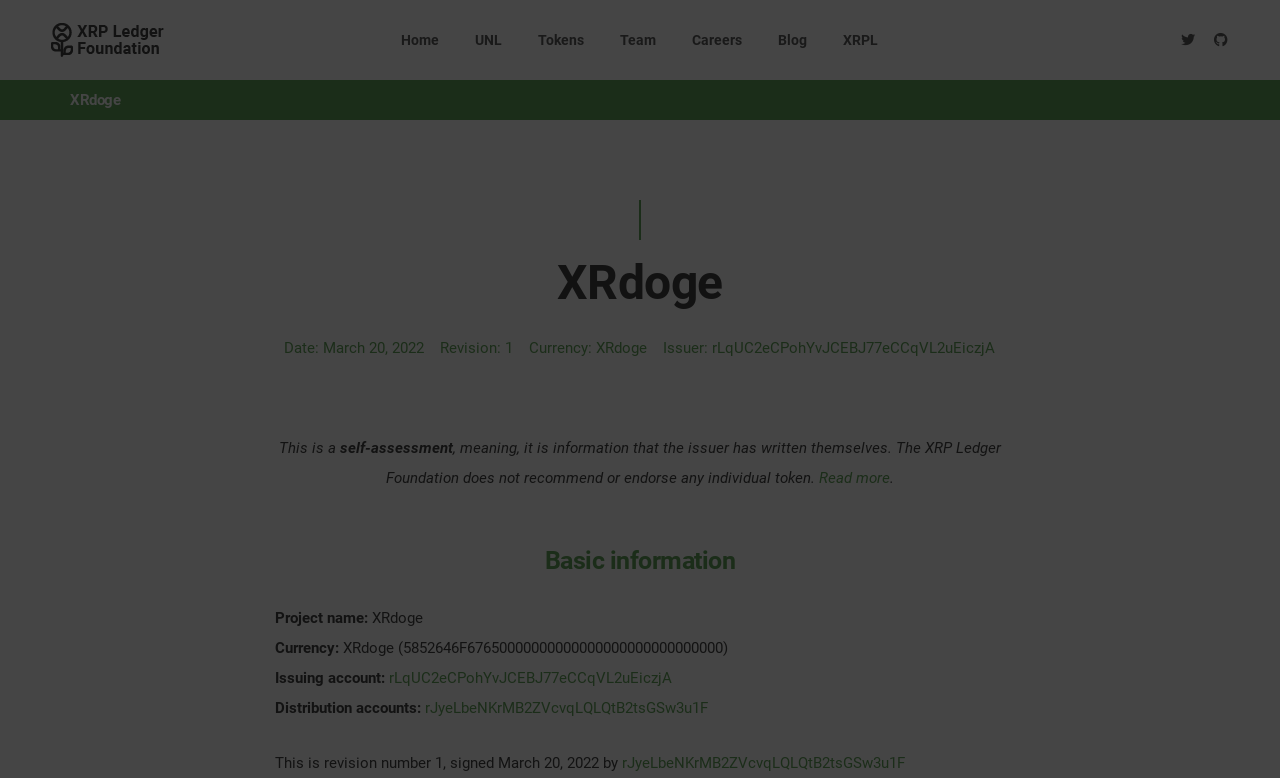Identify the bounding box coordinates of the region that needs to be clicked to carry out this instruction: "Visit the XRP Ledger Foundation website". Provide these coordinates as four float numbers ranging from 0 to 1, i.e., [left, top, right, bottom].

[0.039, 0.031, 0.225, 0.068]